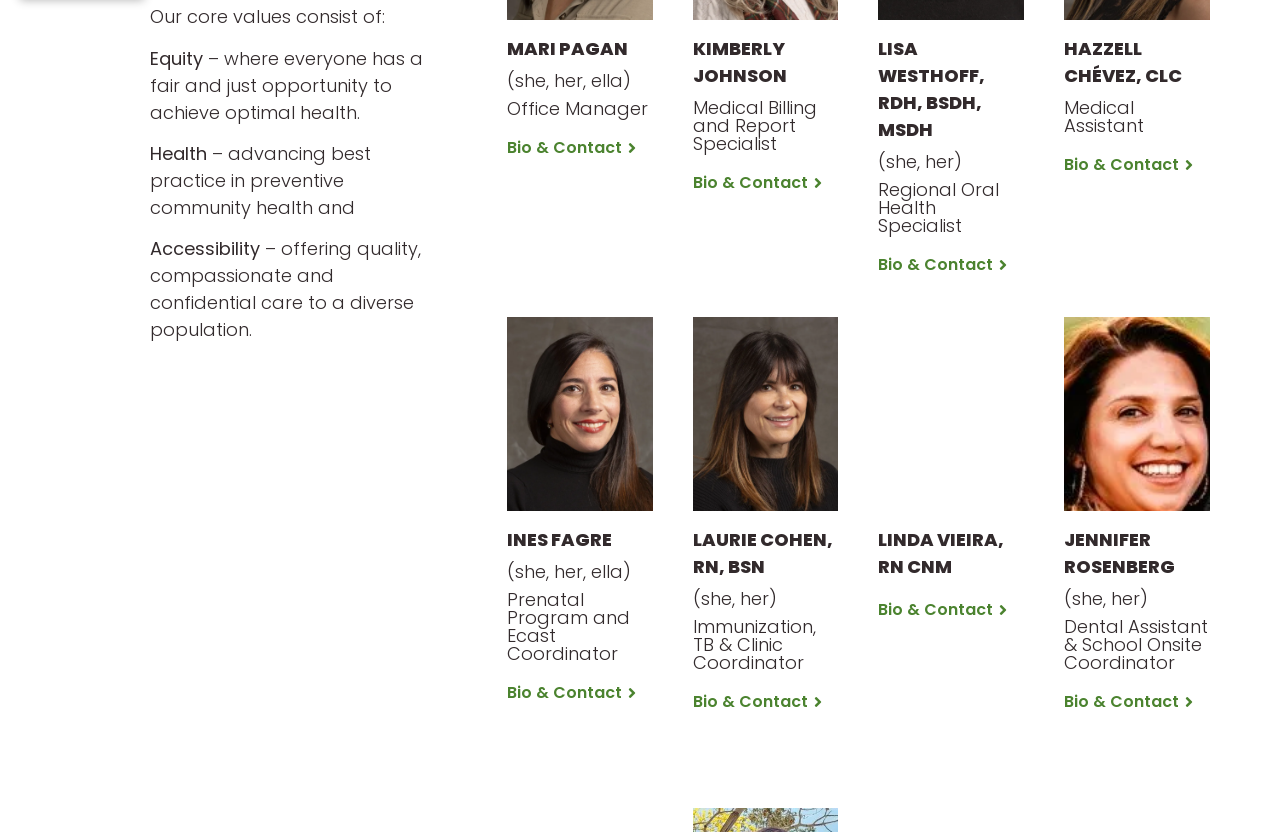What is the role of Lisa Westhoff?
Provide an in-depth answer to the question, covering all aspects.

Lisa Westhoff's role in the organization is Regional Oral Health Specialist, as indicated by the heading below her name.